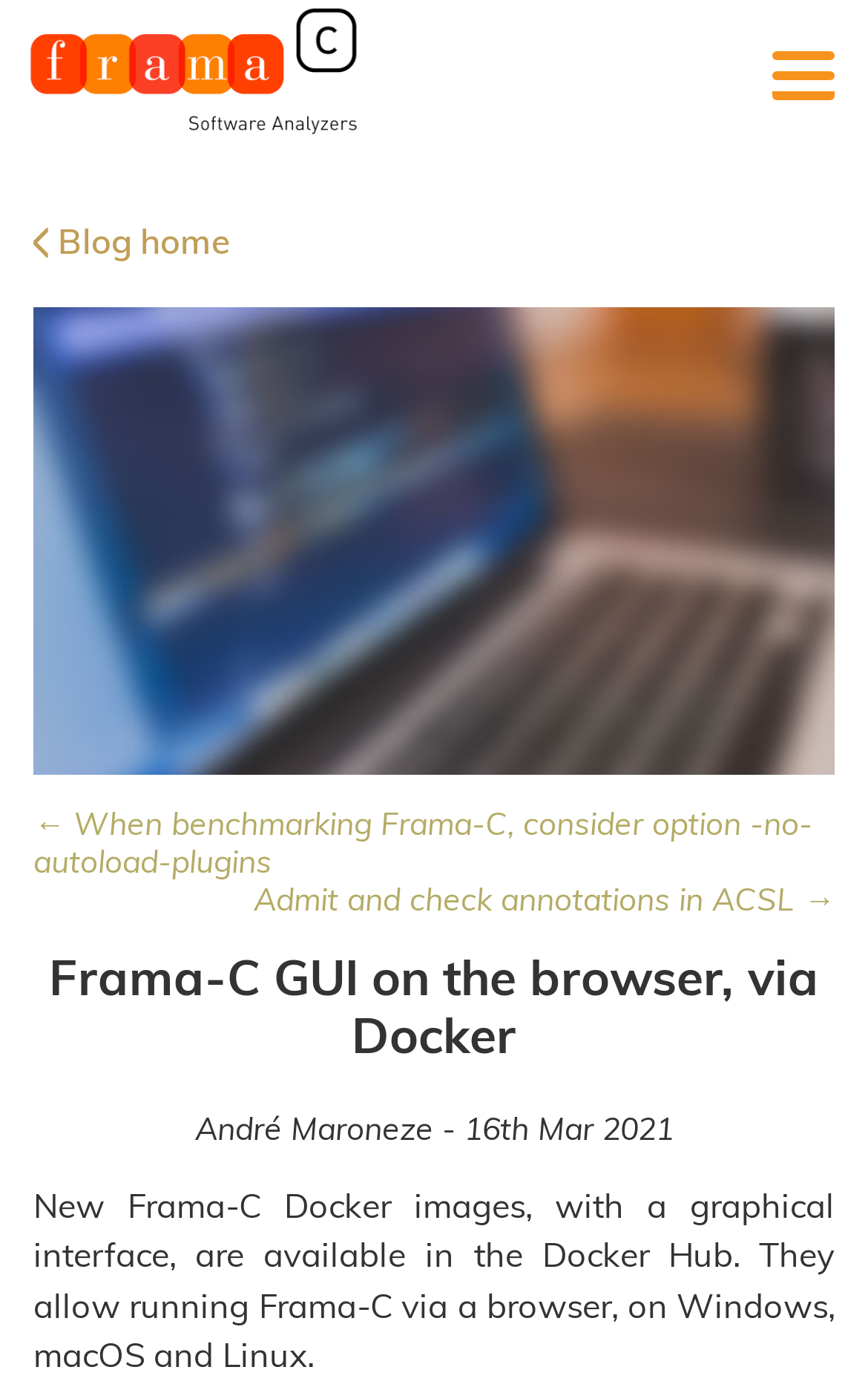Give the bounding box coordinates for the element described by: "Blog home".

[0.038, 0.159, 0.264, 0.189]